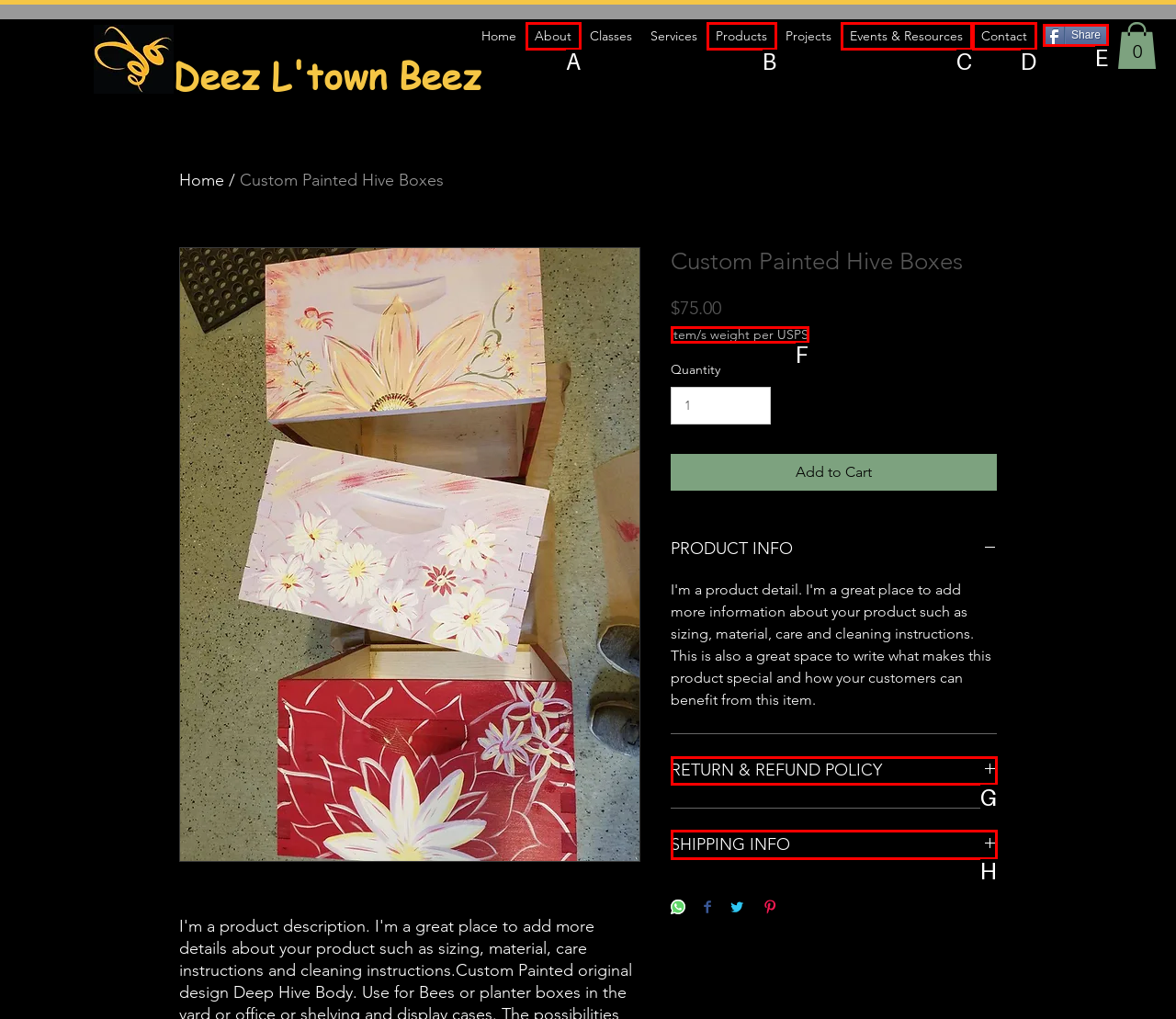Tell me which one HTML element best matches the description: Products
Answer with the option's letter from the given choices directly.

B